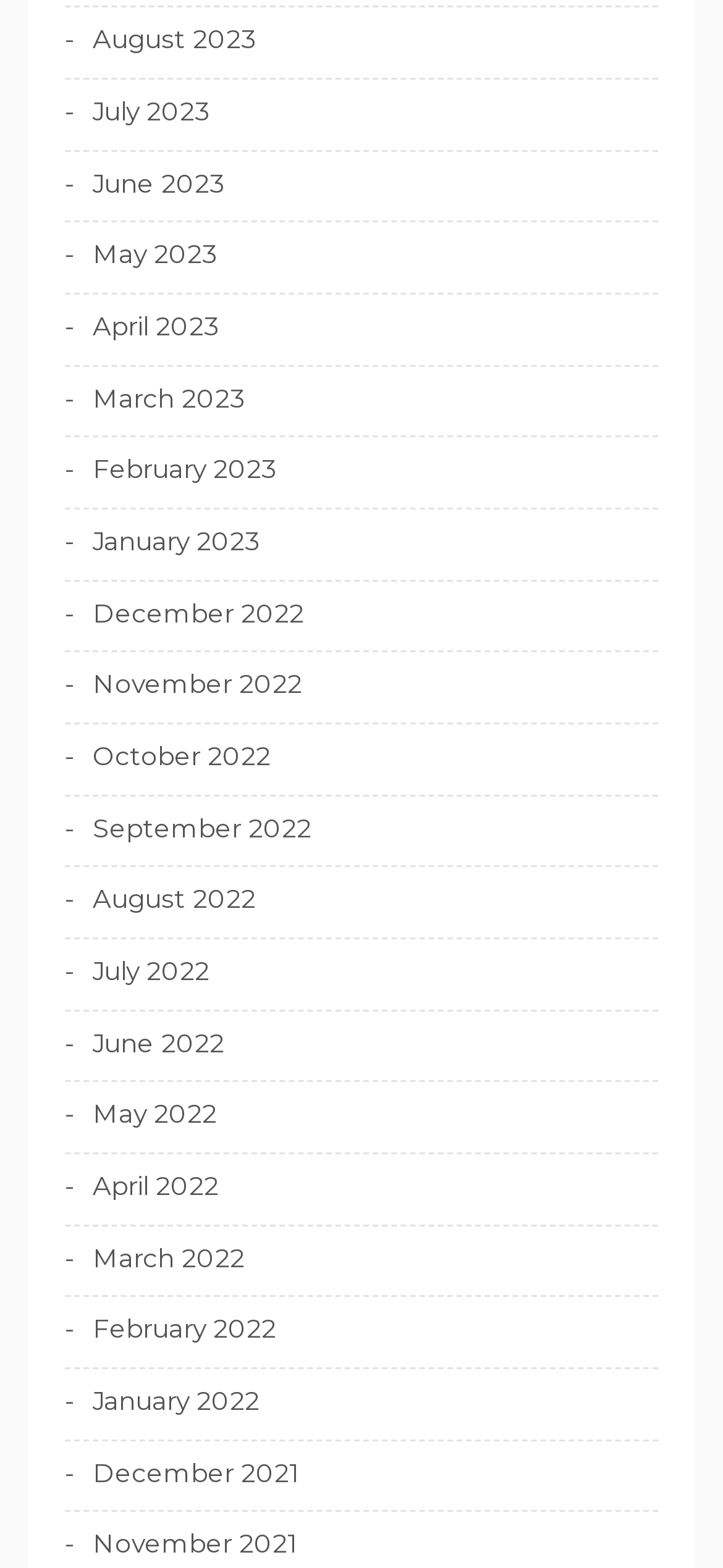Please locate the bounding box coordinates of the element that should be clicked to complete the given instruction: "view August 2023".

[0.09, 0.013, 0.354, 0.038]